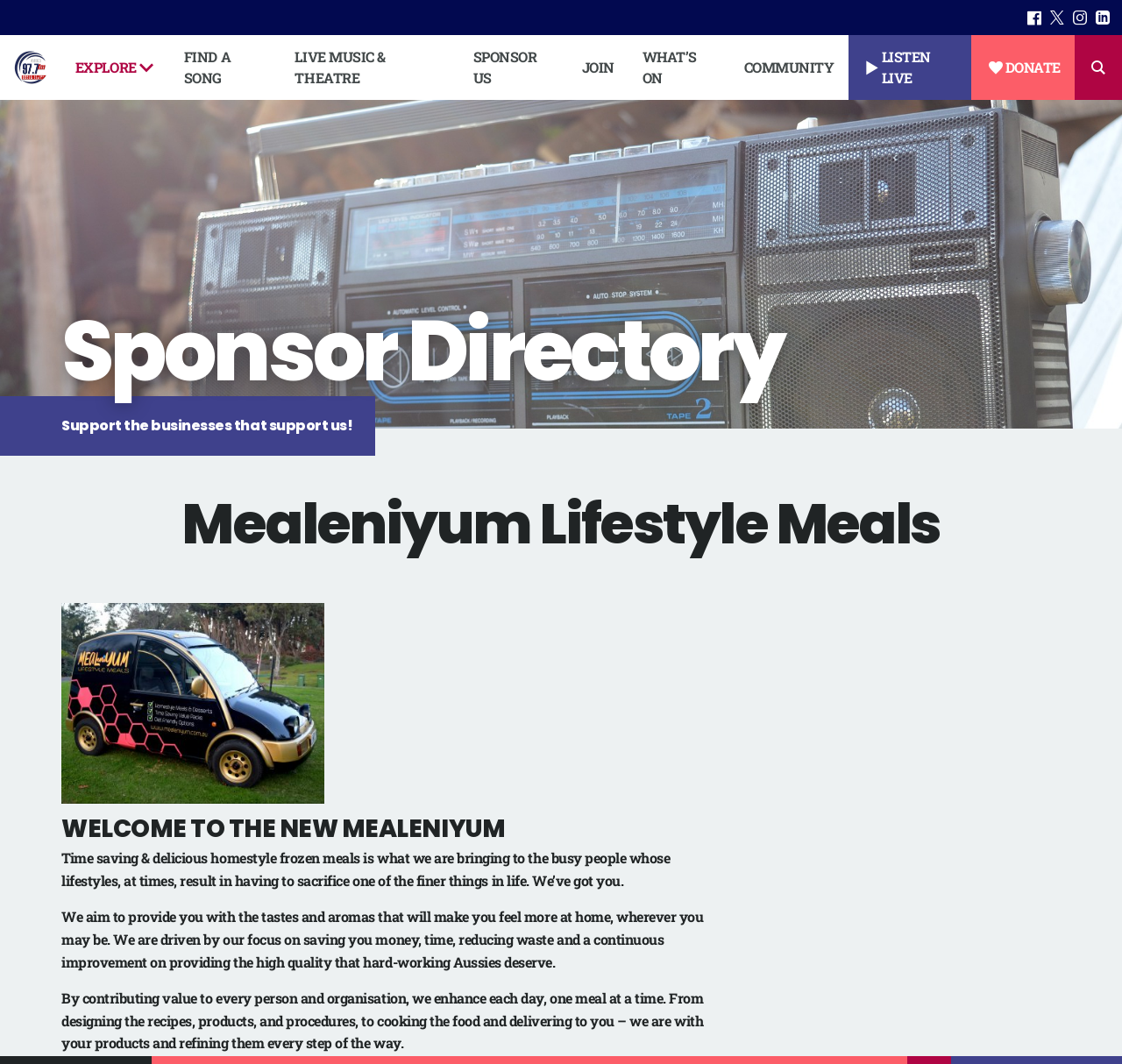Please locate the bounding box coordinates for the element that should be clicked to achieve the following instruction: "Donate". Ensure the coordinates are given as four float numbers between 0 and 1, i.e., [left, top, right, bottom].

[0.866, 0.033, 0.958, 0.094]